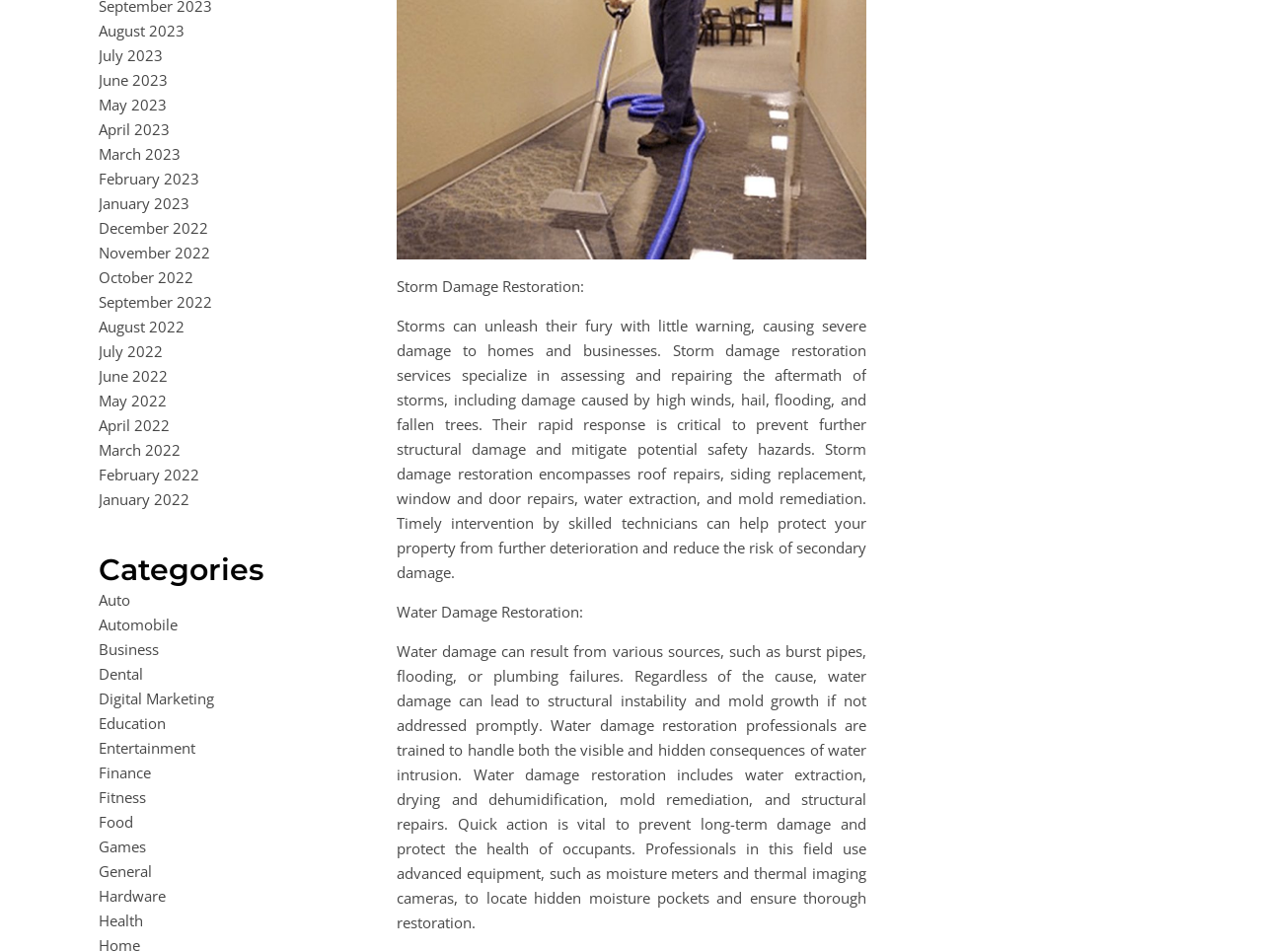Identify the bounding box of the UI element that matches this description: "Health".

[0.078, 0.956, 0.113, 0.977]